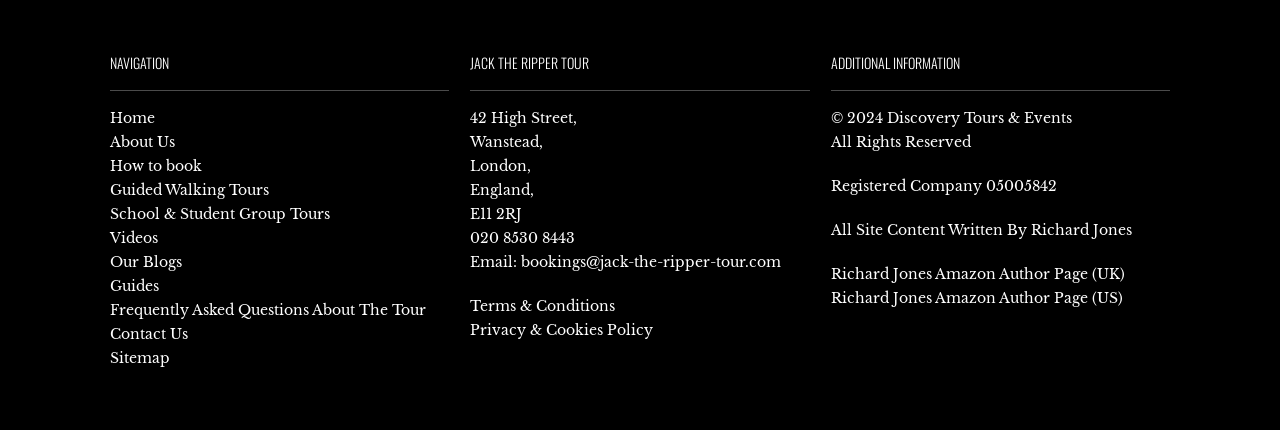What is the address of the tour company?
Please answer the question as detailed as possible.

The address of the tour company can be found in the static text elements located below the 'JACK THE RIPPER TOUR' element, which provide the street address, city, country, and postal code of the company.